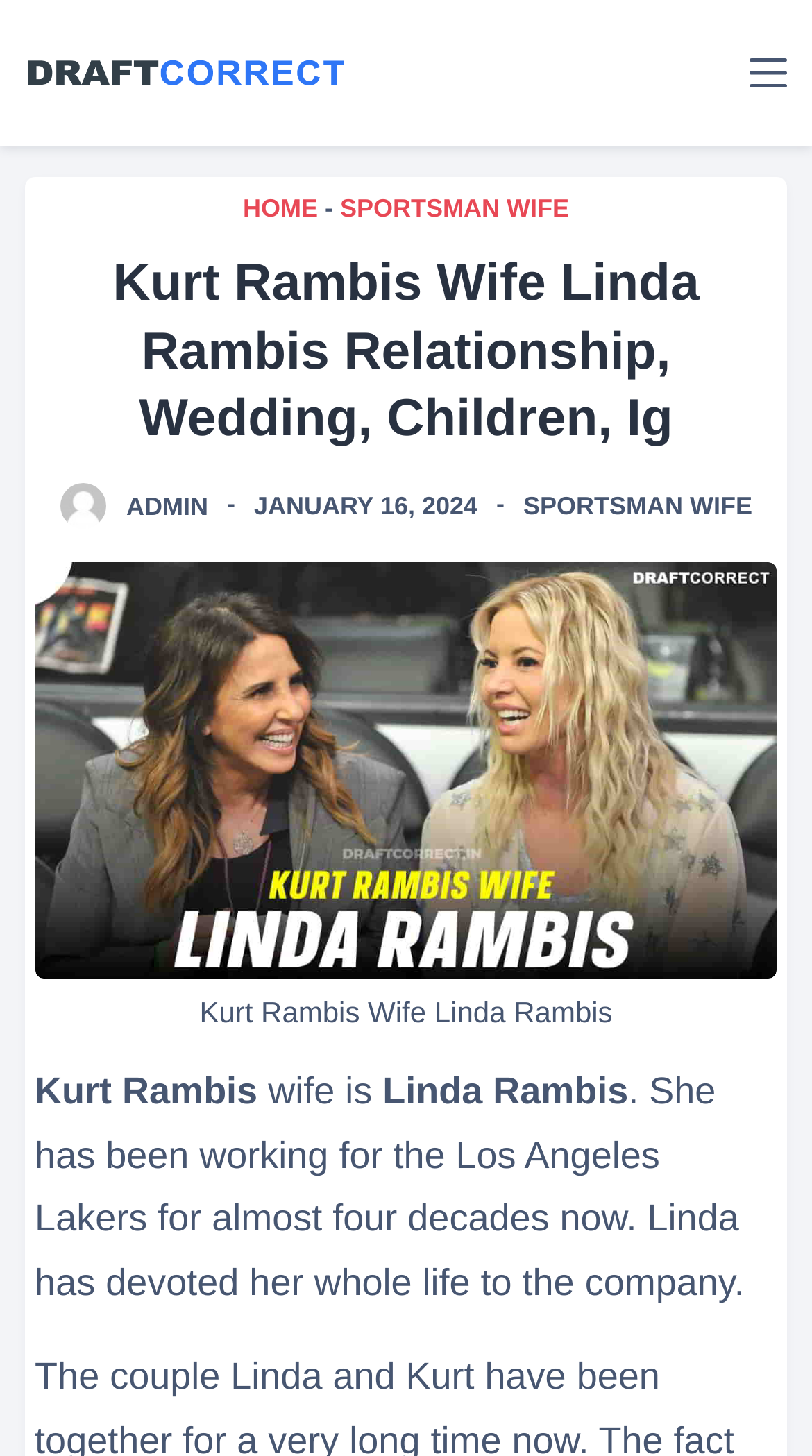Please identify and generate the text content of the webpage's main heading.

Kurt Rambis Wife Linda Rambis Relationship, Wedding, Children, Ig